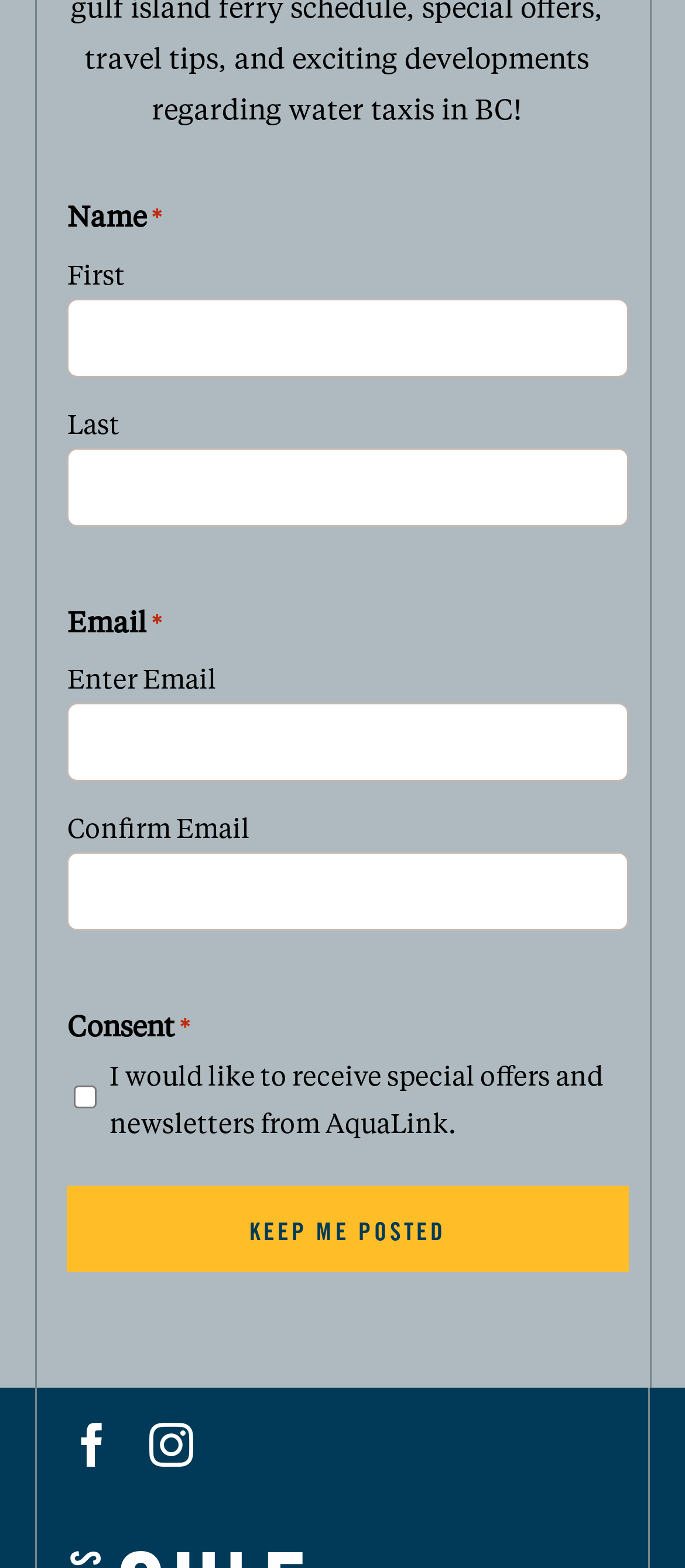Given the webpage screenshot and the description, determine the bounding box coordinates (top-left x, top-left y, bottom-right x, bottom-right y) that define the location of the UI element matching this description: parent_node: Last name="input_2.6"

[0.098, 0.285, 0.917, 0.336]